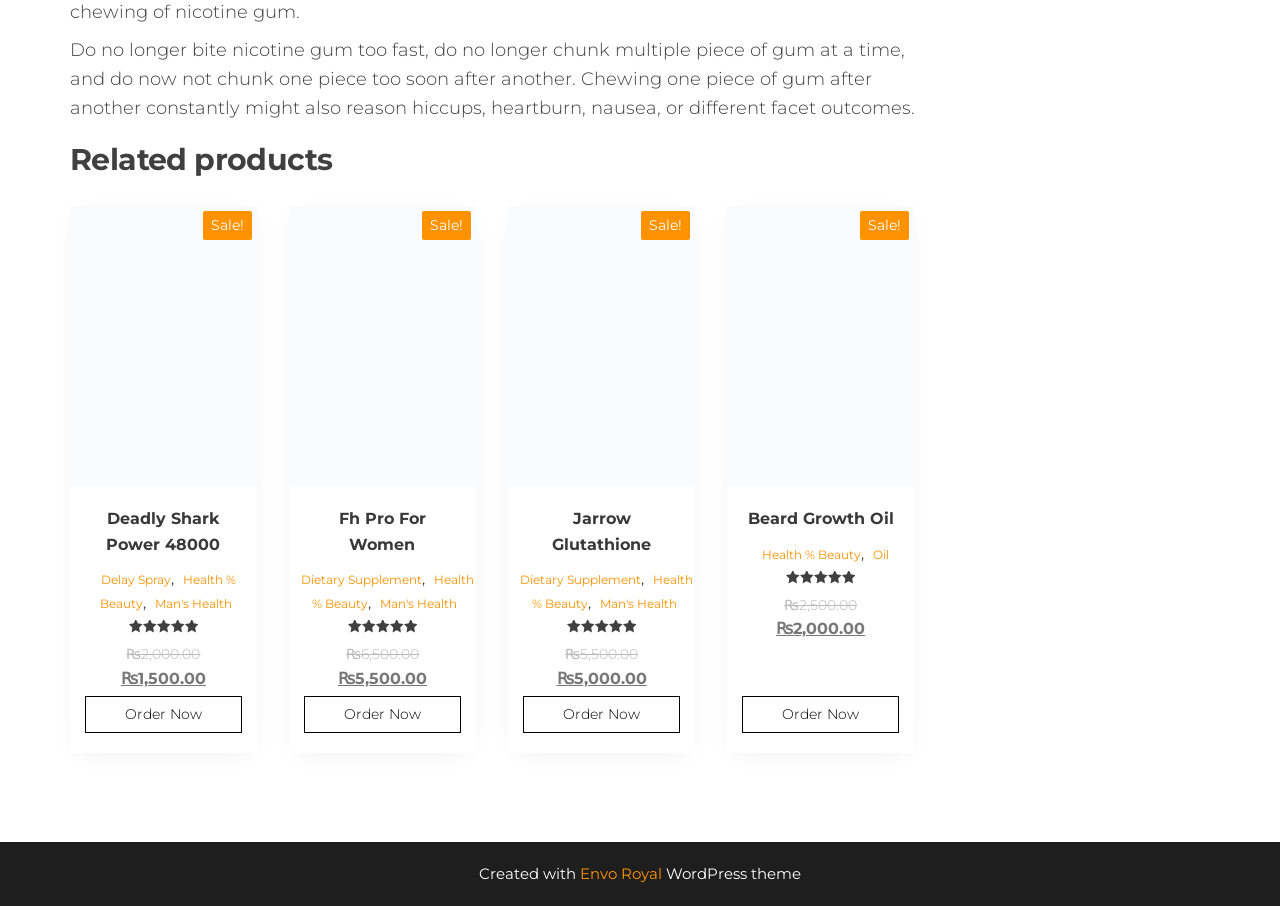What is the category of the products?
Offer a detailed and exhaustive answer to the question.

The products on sale are categorized under Health & Beauty, with some products further categorized as Dietary Supplement, Oil, or Man's Health.